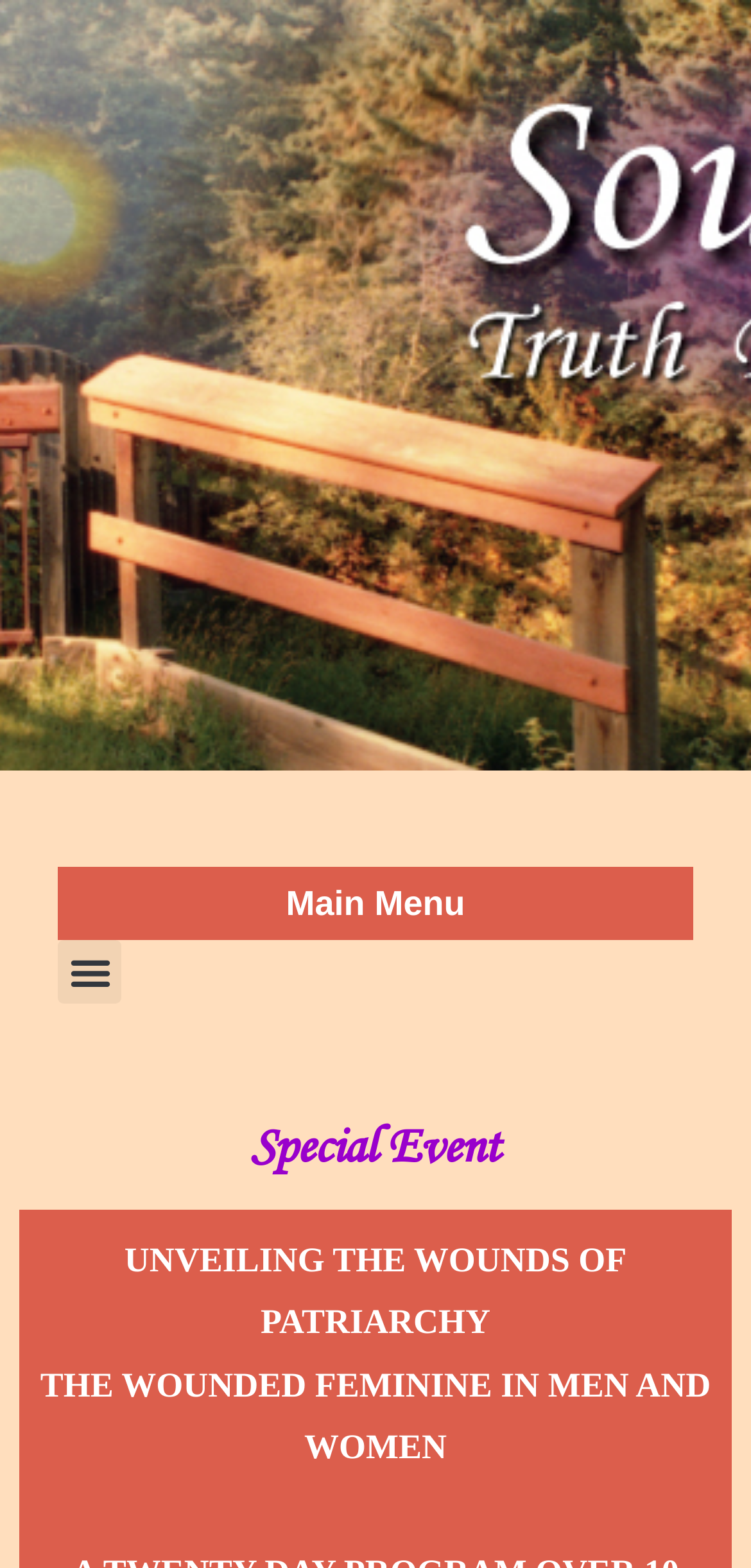Identify the bounding box coordinates for the UI element described by the following text: "Menu". Provide the coordinates as four float numbers between 0 and 1, in the format [left, top, right, bottom].

[0.077, 0.6, 0.162, 0.64]